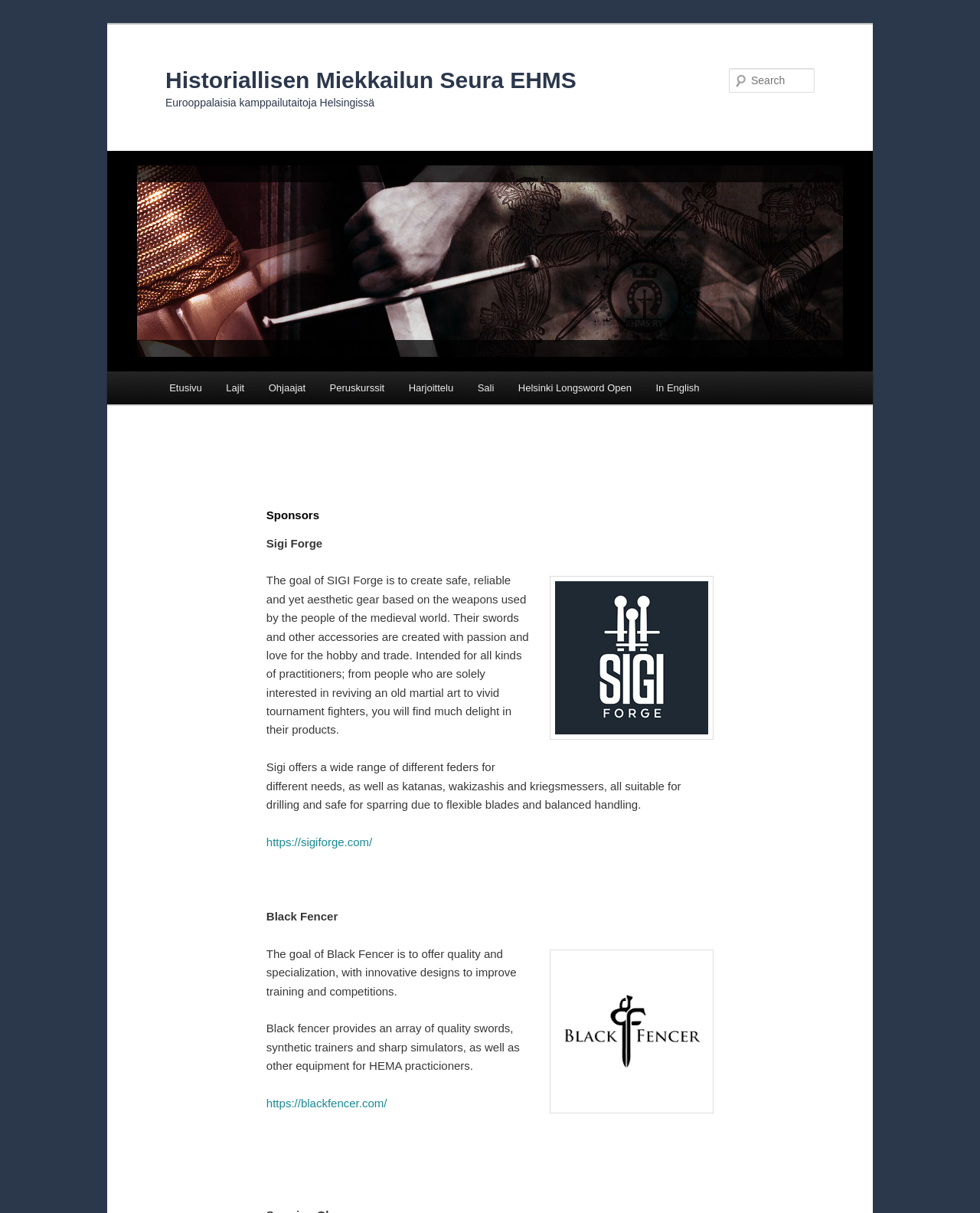What is the website of Black Fencer?
Give a detailed response to the question by analyzing the screenshot.

I looked at the webpage and found the link to Black Fencer's website, which is https://blackfencer.com/, so the answer is https://blackfencer.com/.